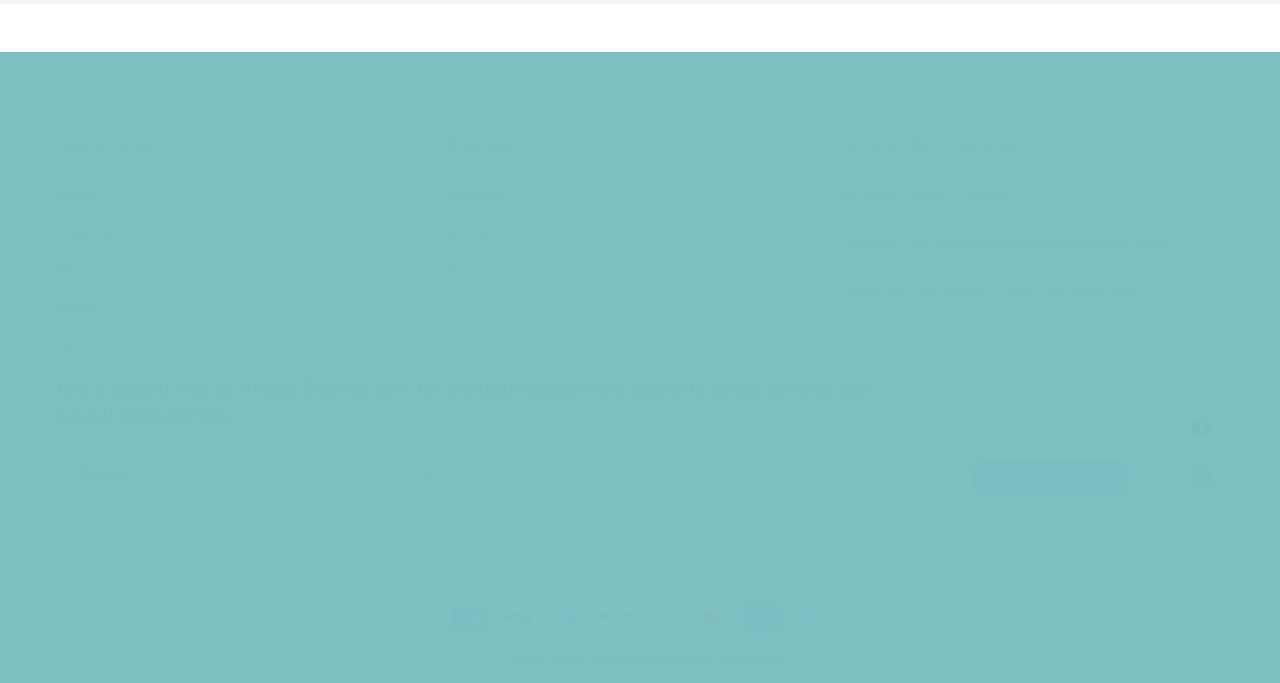What is the call-to-action button below the company description?
Please provide a single word or phrase answer based on the image.

Subscribe